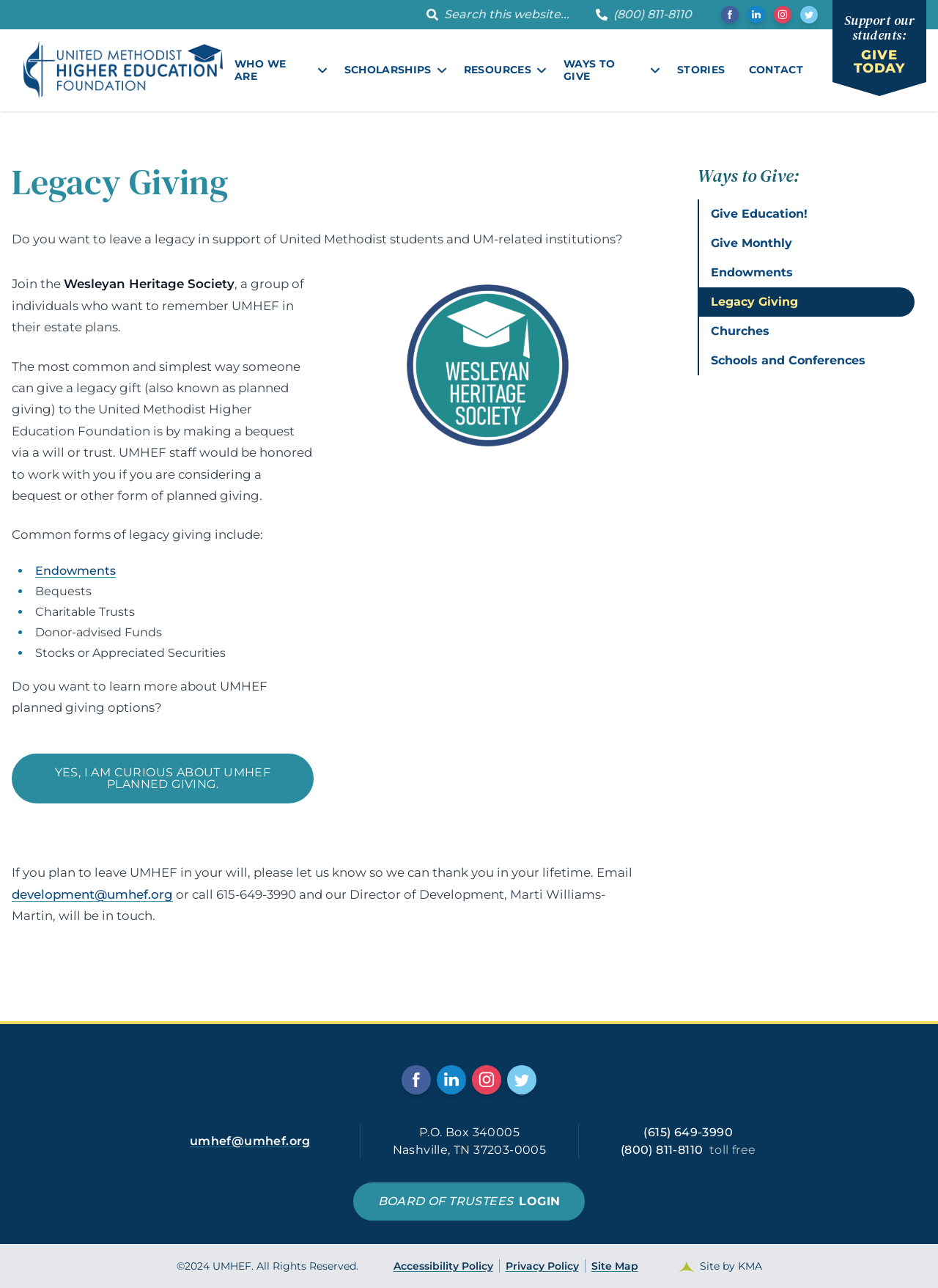Locate the bounding box coordinates of the element that should be clicked to fulfill the instruction: "Search this website".

[0.473, 0.006, 0.607, 0.017]